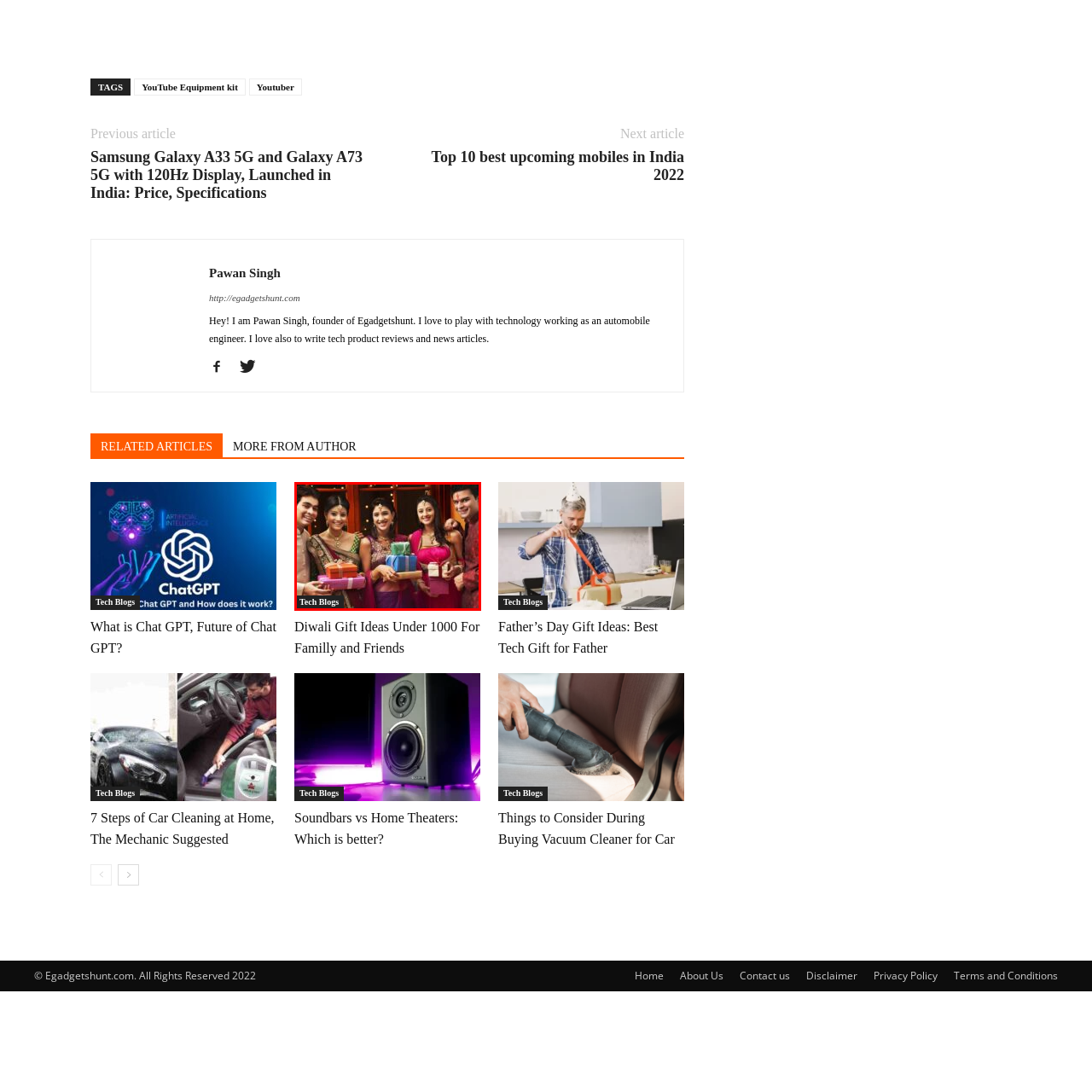What is the atmosphere of the gathering?  
Please examine the image enclosed within the red bounding box and provide a thorough answer based on what you observe in the image.

The caption describes the backdrop as adorned with warm lights, which adds to the celebratory atmosphere. Additionally, the individuals are smiling and exude a sense of happiness and togetherness, further emphasizing the festive nature of the gathering.